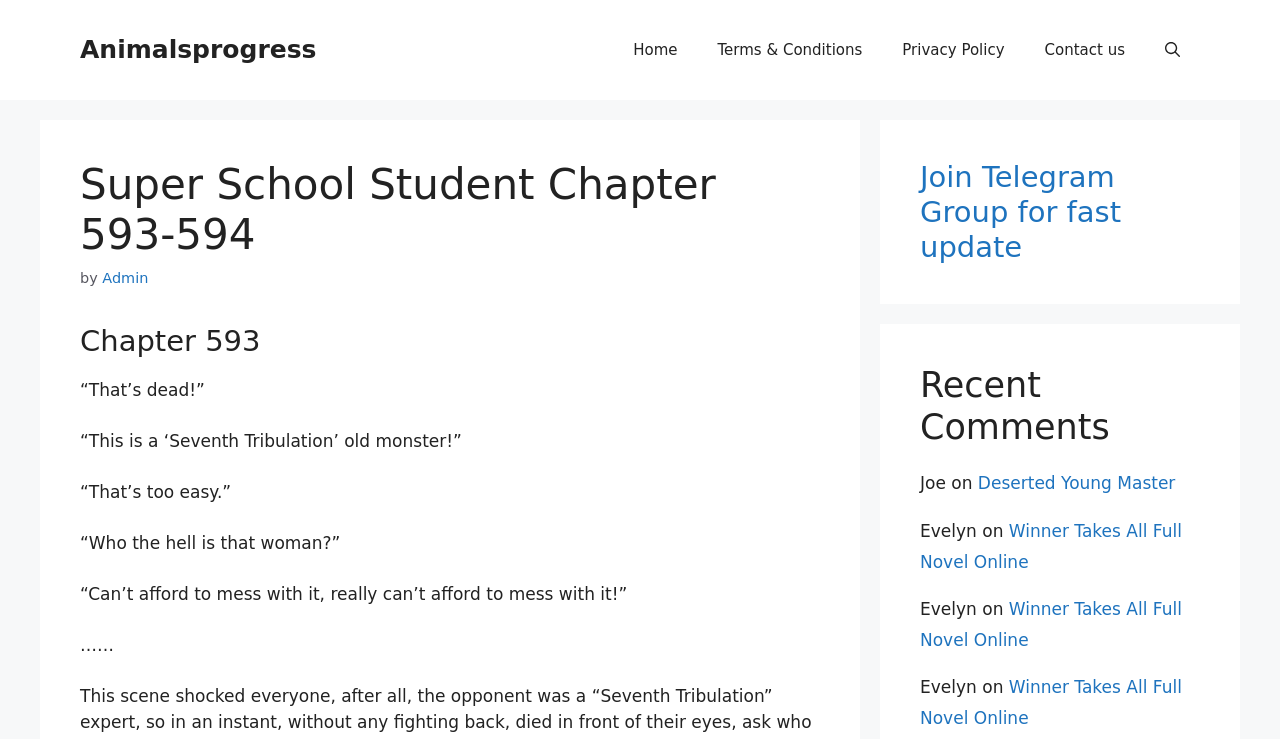What type of content is displayed in the right sidebar?
Identify the answer in the screenshot and reply with a single word or phrase.

Recent comments